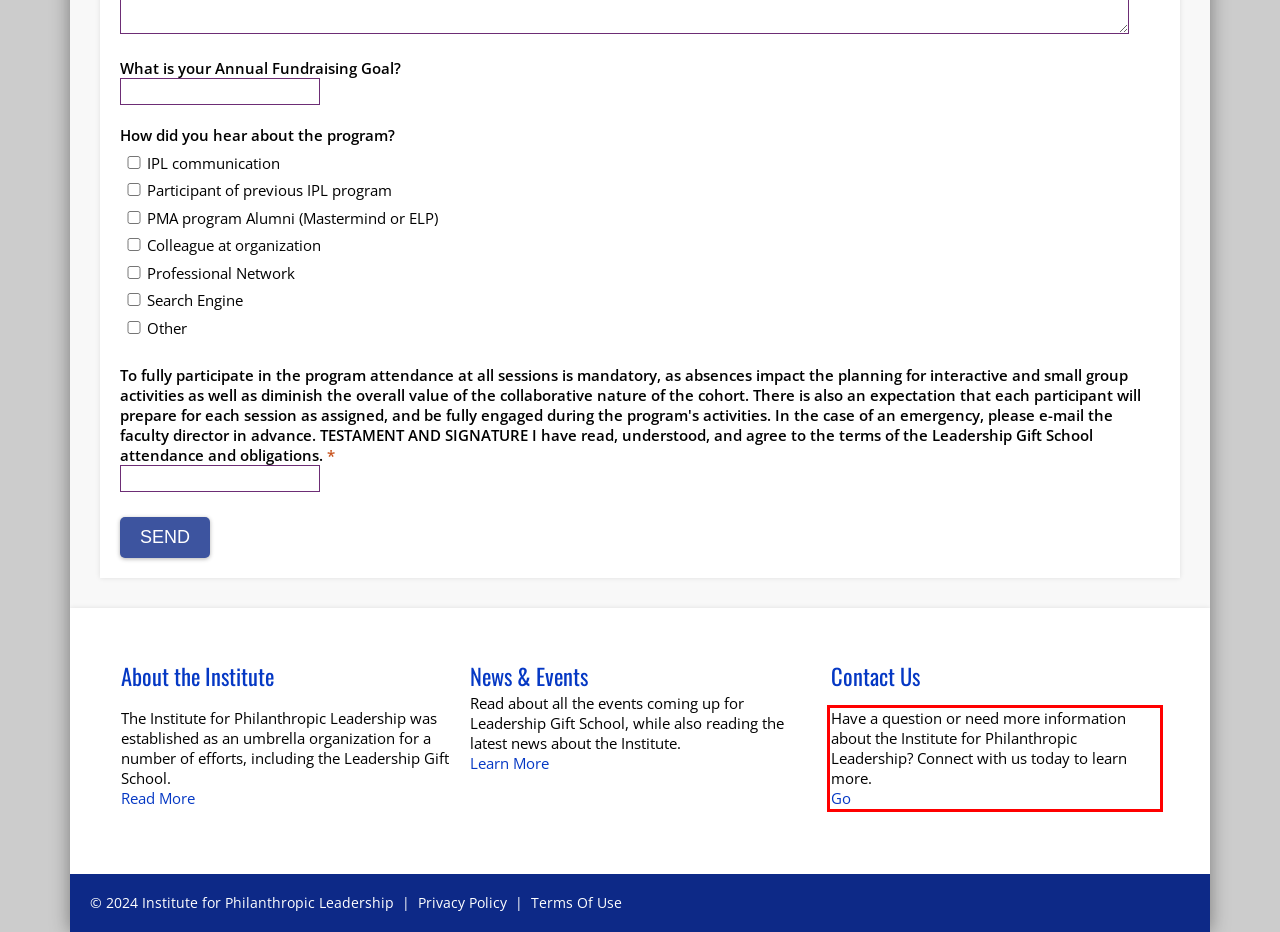You are looking at a screenshot of a webpage with a red rectangle bounding box. Use OCR to identify and extract the text content found inside this red bounding box.

Have a question or need more information about the Institute for Philanthropic Leadership? Connect with us today to learn more. Go